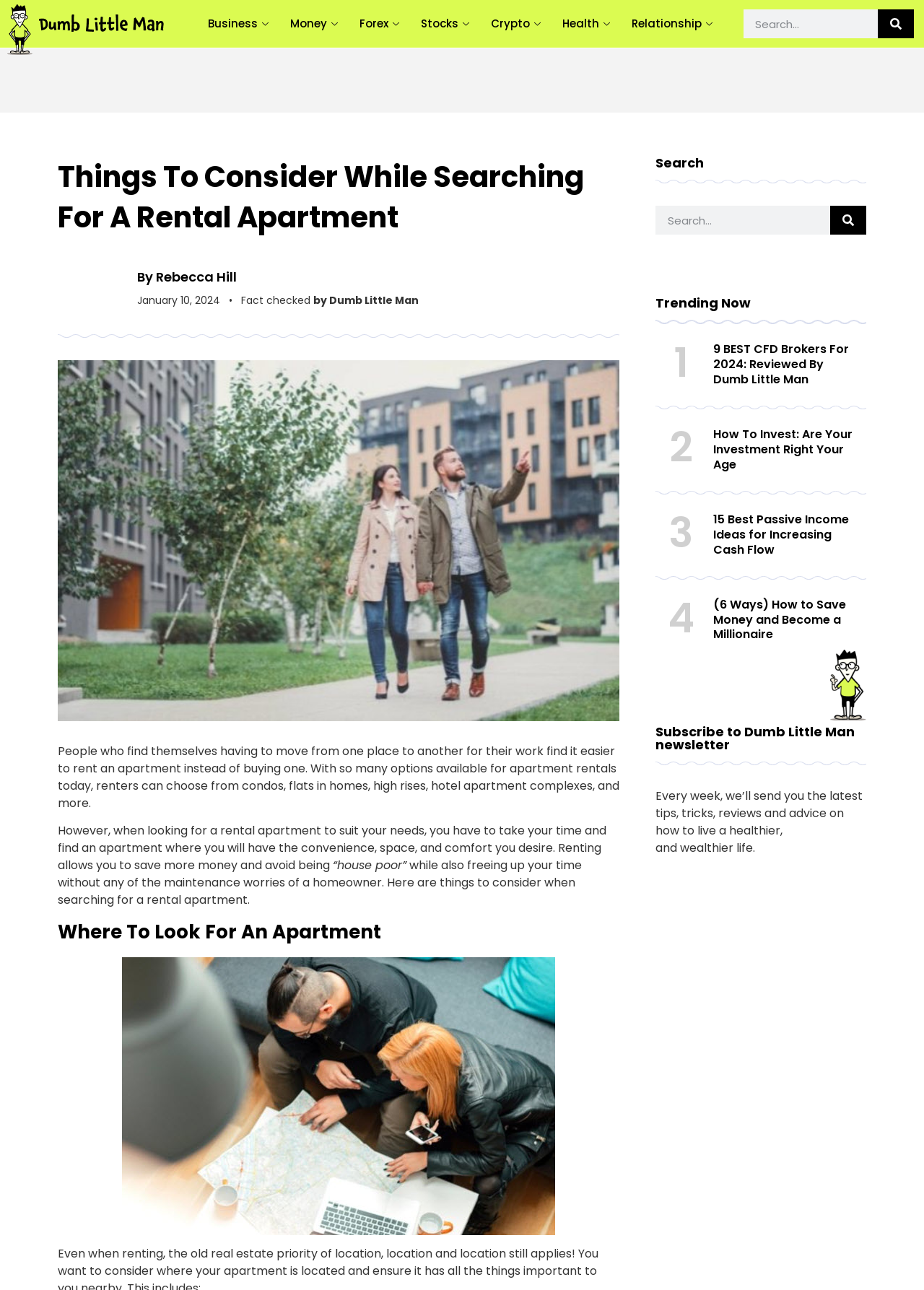What is the topic of the trending article '9 BEST CFD Brokers For 2024: Reviewed By Dumb Little Man'?
Please provide an in-depth and detailed response to the question.

The topic of the trending article '9 BEST CFD Brokers For 2024: Reviewed By Dumb Little Man' is about CFD Brokers, as mentioned in the heading.